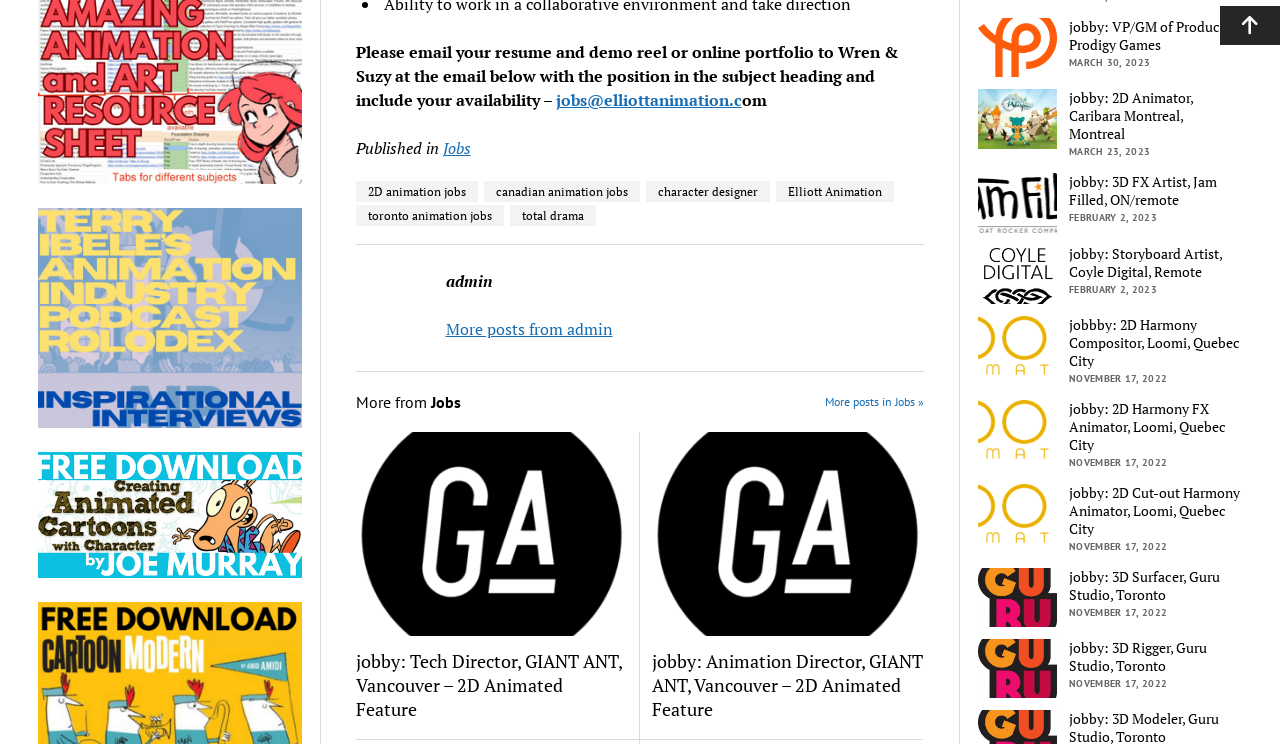Answer the question with a brief word or phrase:
What is the company mentioned in the last job posting?

Guru Studio